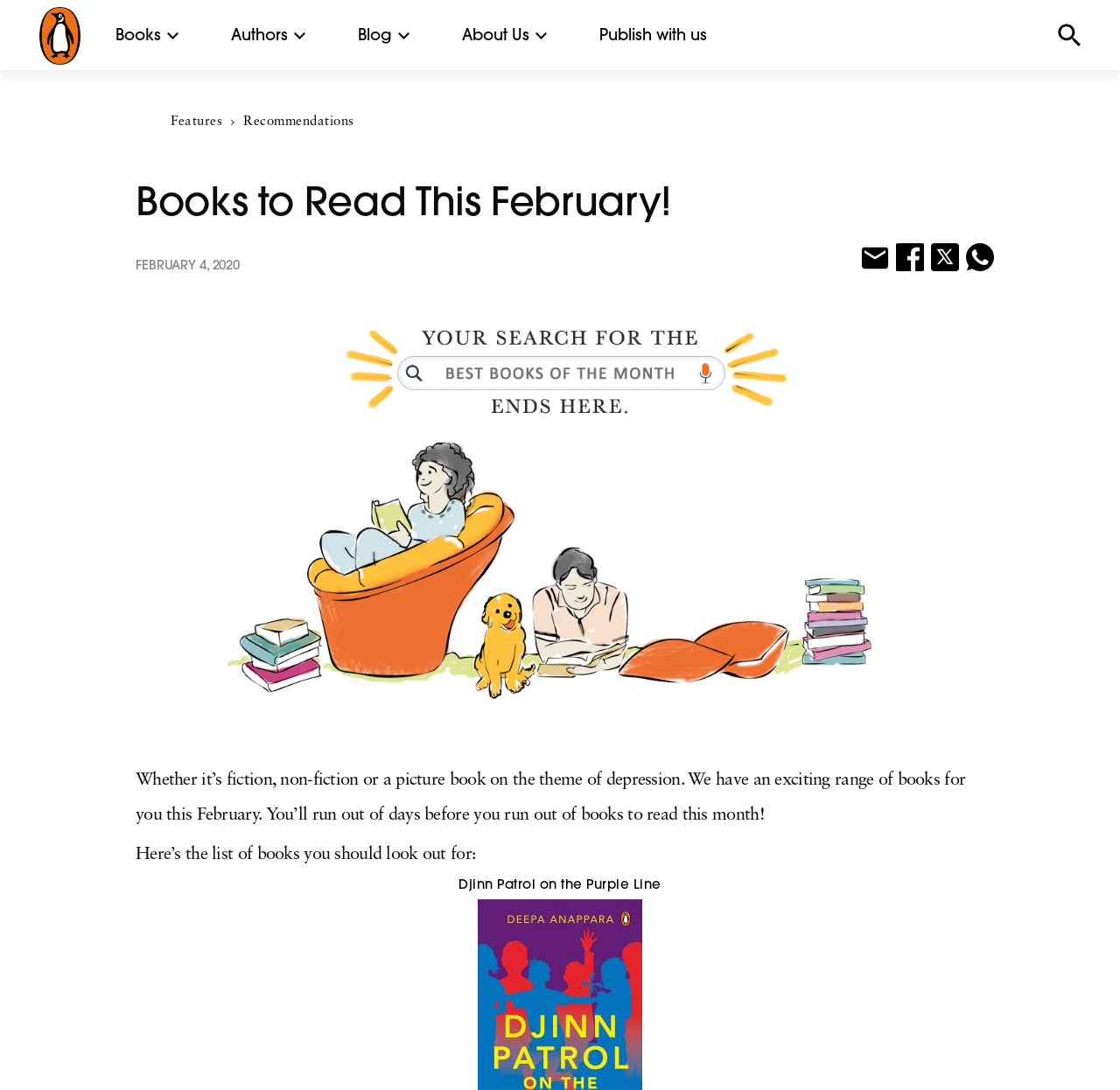Determine the bounding box coordinates of the section to be clicked to follow the instruction: "Go to About Us page". The coordinates should be given as four float numbers between 0 and 1, formatted as [left, top, right, bottom].

[0.381, 0.0, 0.504, 0.064]